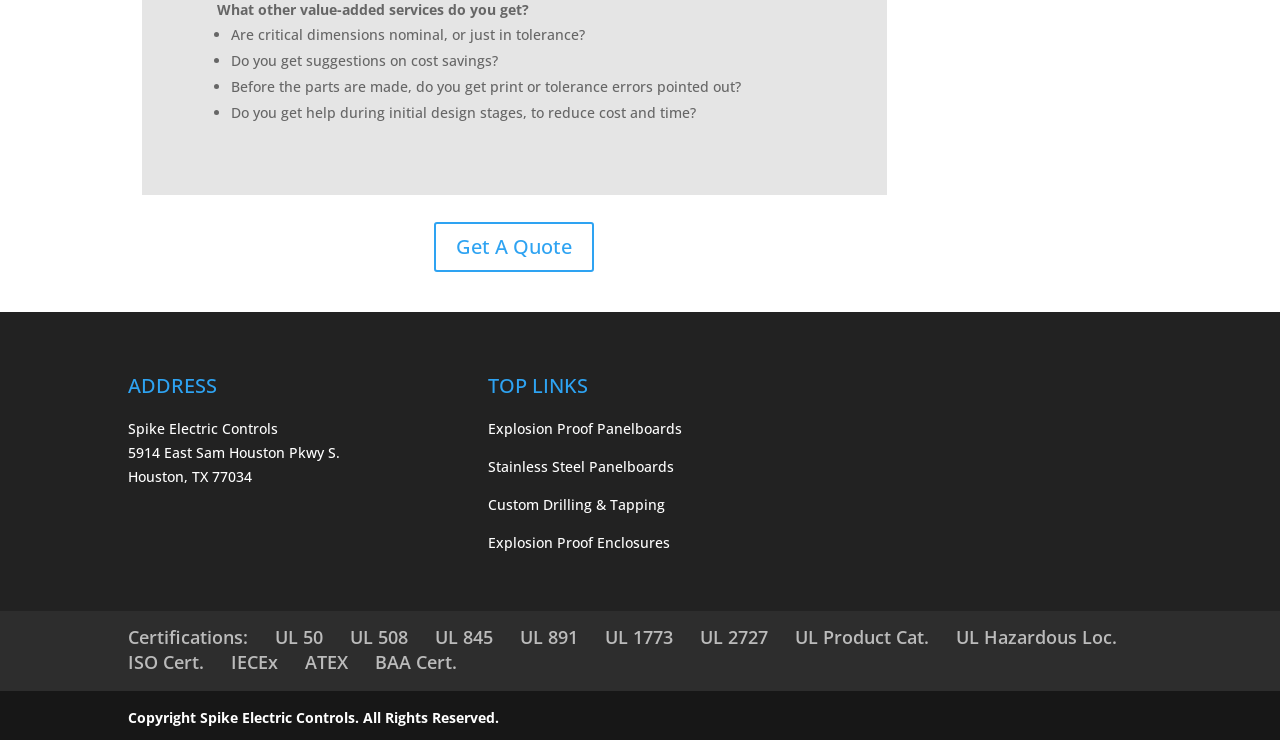Determine the bounding box coordinates of the clickable element to achieve the following action: 'Get a quote'. Provide the coordinates as four float values between 0 and 1, formatted as [left, top, right, bottom].

[0.339, 0.301, 0.464, 0.368]